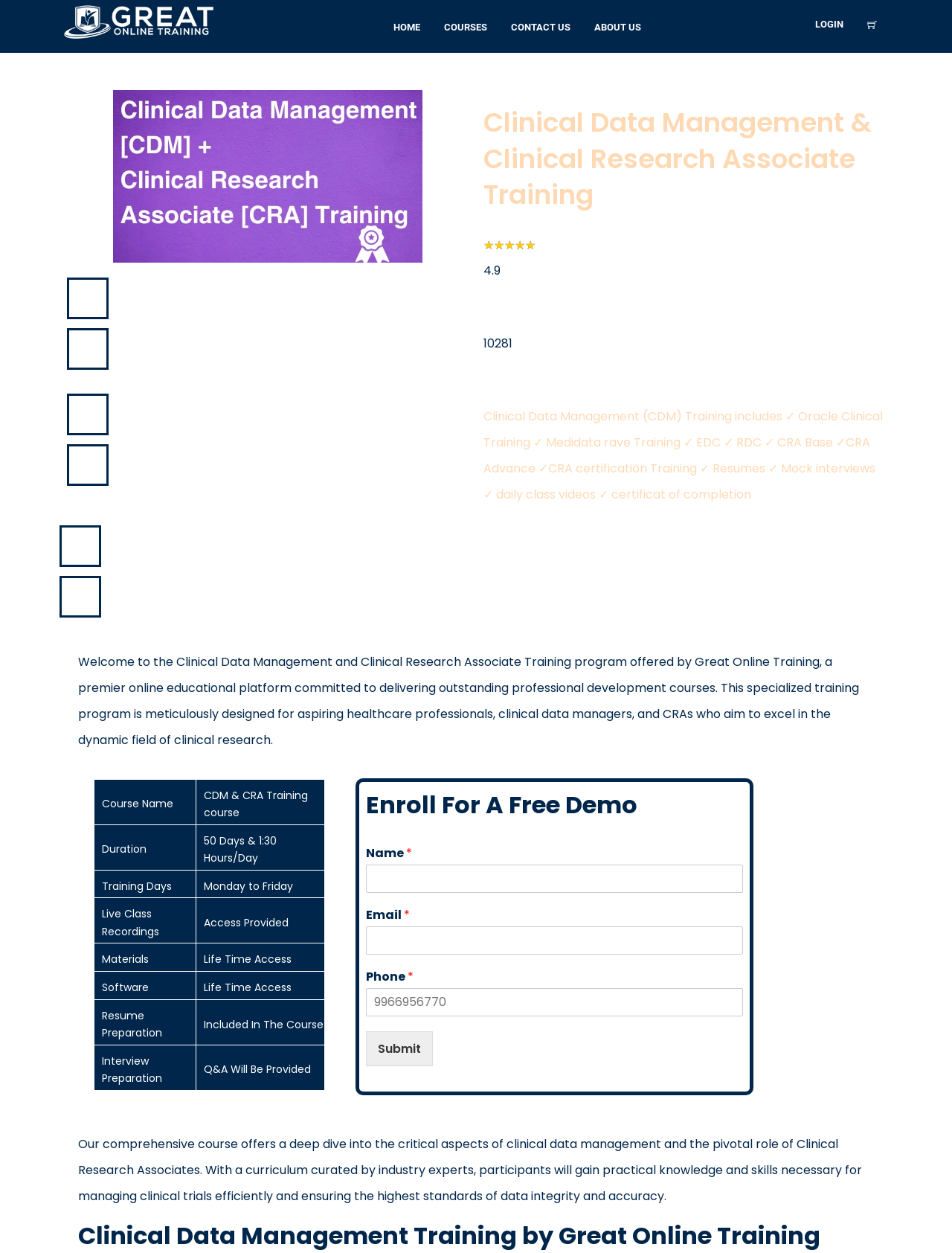Produce a meticulous description of the webpage.

This webpage is about Clinical Data Management (CDM) Training and Clinical Research Associate Training offered by Great Online Training. At the top, there is a heading "Great Online Training" with a link and an image. Below it, there are four links: "HOME", "COURSES", "CONTACT US", and "ABOUT US", aligned horizontally. On the right side, there is a "LOGIN" link.

Below these links, there is a large image, followed by a heading "Clinical Data Management & Clinical Research Associate Training" with a link. Next to it, there are ratings and reviews, including a 4.9 out of 5 rating and 10,281 students enrolled.

The main content of the webpage is divided into two sections. The left section has a heading "Welcome to the Clinical Data Management and Clinical Research Associate Training program" and a paragraph describing the training program. Below it, there is a table with course details, including course name, duration, training days, live class recordings, materials, software, resume preparation, and interview preparation.

The right section has a heading "Enroll For A Free Demo" and a form with input fields for name, email, and phone number, followed by a "Submit" button. Below the form, there is a paragraph describing the comprehensive course offered by Great Online Training.

At the bottom of the webpage, there are several links and headings, including "Course Categories", "Change Currency", "Useful Links", and "TOP".